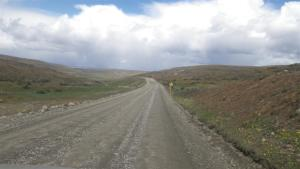Give a detailed account of the elements present in the image.

The image captures a winding dirt road in the breathtaking landscapes of Tierra del Fuego, also known as Fireland. The setting is characterized by a vast, open terrain, where rolling hills are dotted with grass and sparse vegetation, typical of the region's dry climate. In the background, a dramatic sky filled with clouds looms overhead, suggesting varied weather conditions common in this part of Patagonia. This road is part of an adventurous journey, referenced in accompanying narratives about the rugged beauty of the area and the experiences encountered while exploring the landscapes, such as navigating through changing weather and the challenges of their travels. The caption reflects a sentiment of discovery and the allure of the remote wilderness that defines Tierra del Fuego.